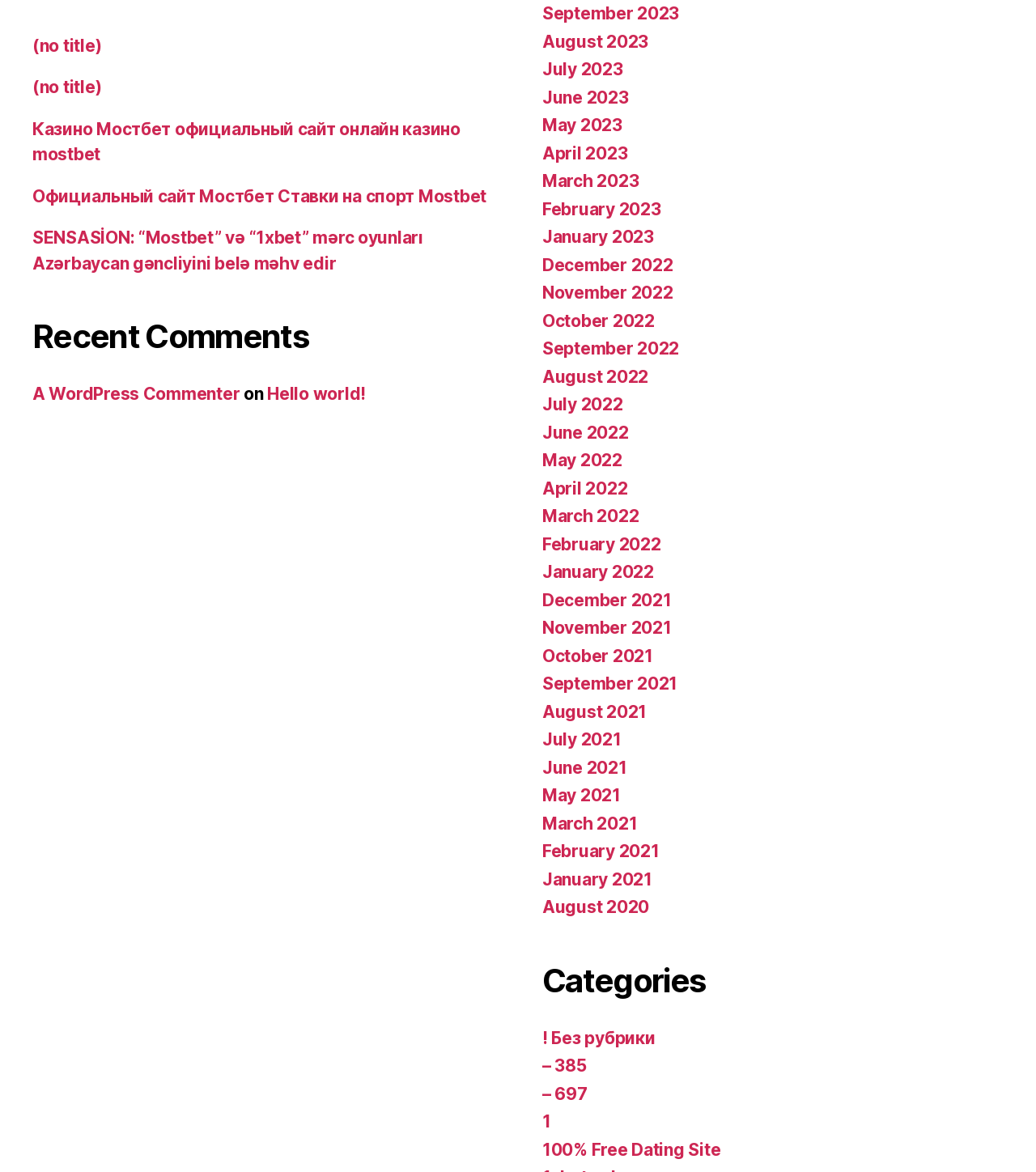Find the bounding box coordinates of the element I should click to carry out the following instruction: "Click on the 'Казино Мостбет официальный сайт онлайн казино mostbet' link".

[0.031, 0.101, 0.444, 0.14]